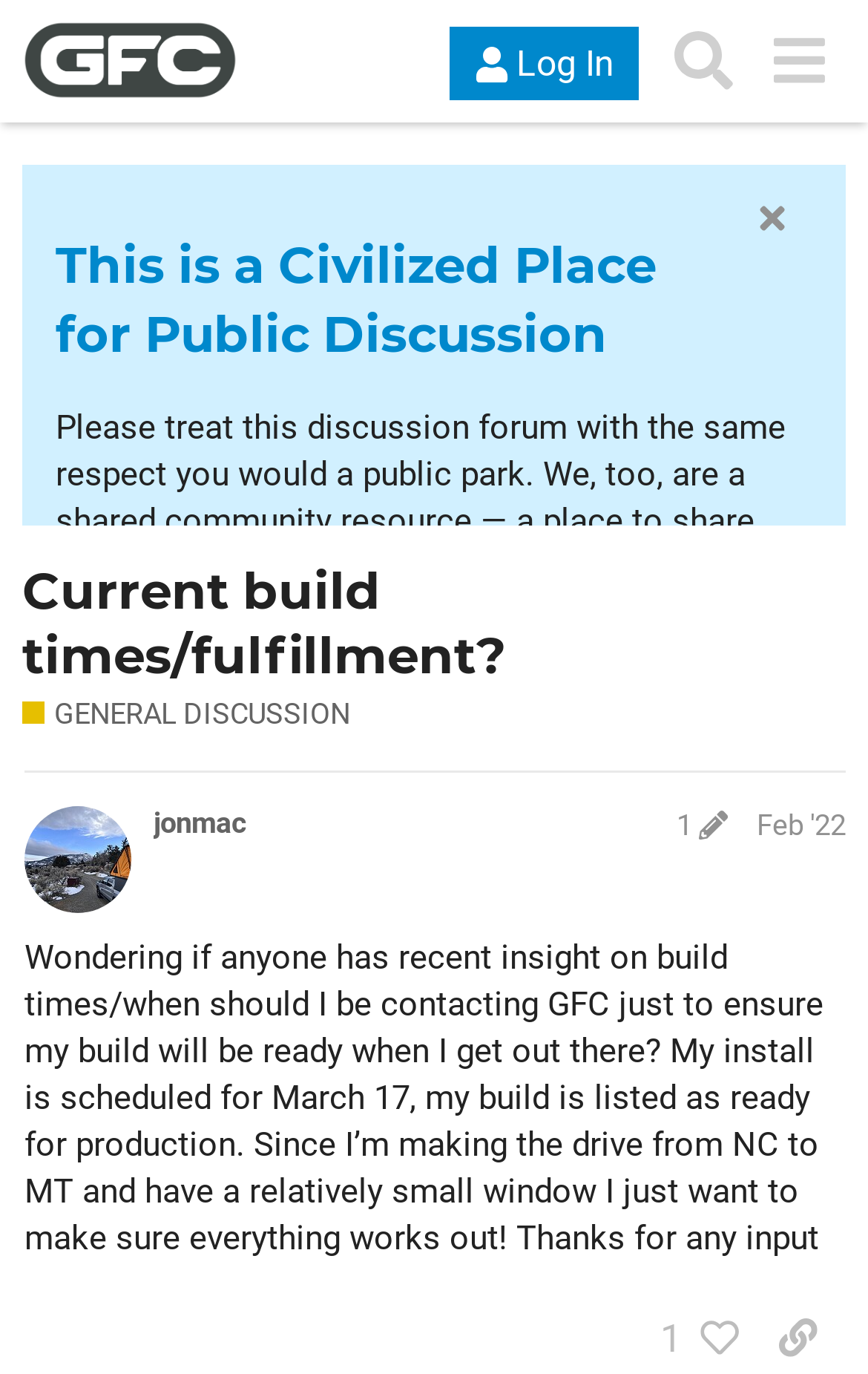Based on the element description: "Log In", identify the bounding box coordinates for this UI element. The coordinates must be four float numbers between 0 and 1, listed as [left, top, right, bottom].

[0.518, 0.02, 0.736, 0.074]